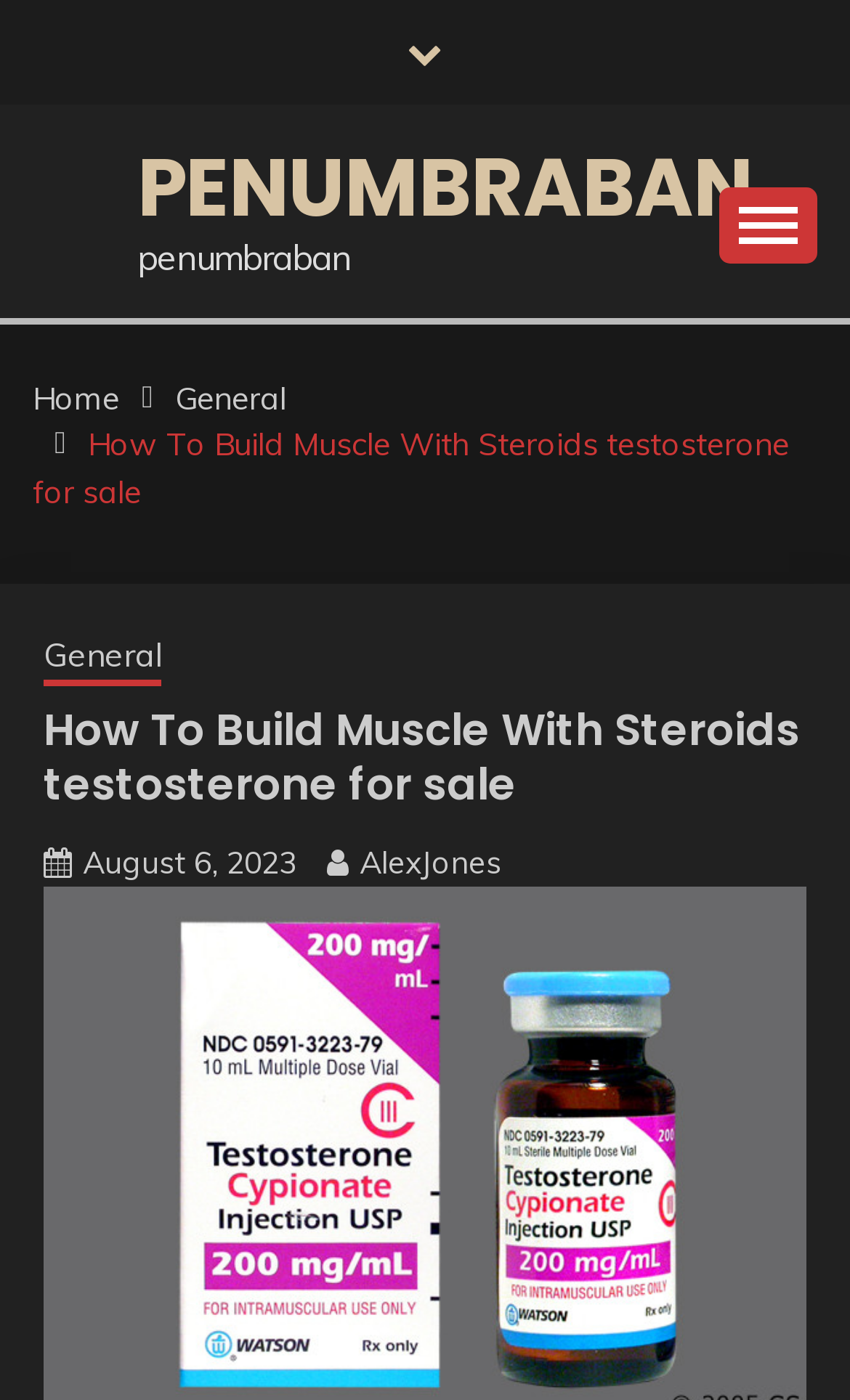Determine the bounding box coordinates of the clickable element necessary to fulfill the instruction: "Click the How To Build Muscle With Steroids testosterone for sale link". Provide the coordinates as four float numbers within the 0 to 1 range, i.e., [left, top, right, bottom].

[0.038, 0.304, 0.929, 0.366]